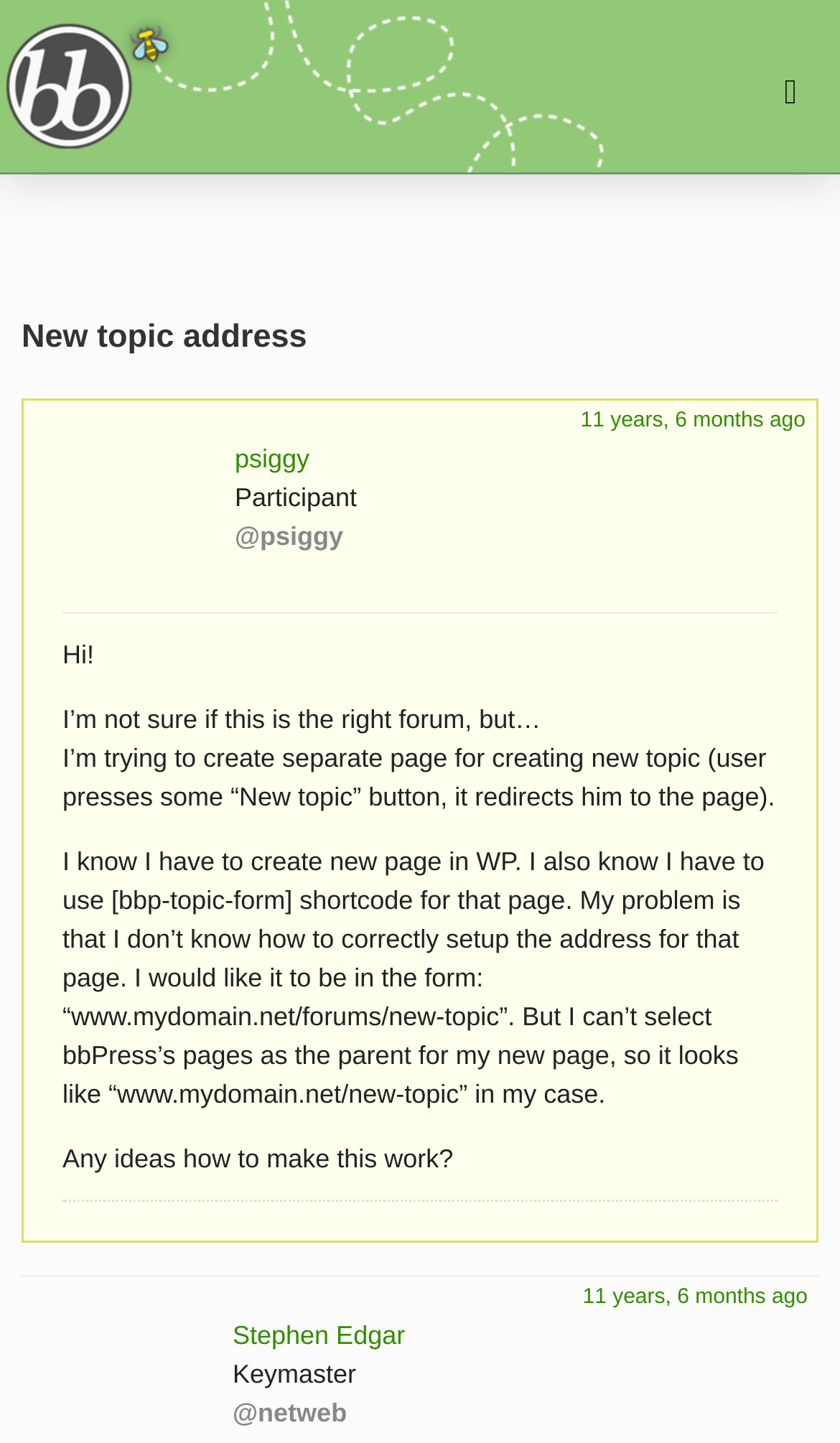Create a detailed summary of the webpage's content and design.

This webpage appears to be a forum discussion page, specifically a topic page on bbPress.org. At the top right corner, there is a link with a icon '\uf349' and a text 'bbPress.org'. Below it, there is a heading that reads 'New topic address'. 

On the left side, there is a section that displays the topic creator's information, including their username 'psiggy', their role 'Participant', and their profile link '@psiggy'. 

To the right of the creator's information, there is a timestamp '11 years, 6 months ago' indicating when the topic was created. 

Below the creator's information, there is a post that starts with a greeting 'Hi!' and then explains the user's problem in creating a separate page for creating new topics. The post is divided into several paragraphs, with the user describing their issue in detail and asking for help. 

At the bottom of the page, there is another section that displays the information of a user who replied to the topic, including their username 'Stephen Edgar', their role 'Keymaster', and their profile link '@netweb'. There is also a timestamp '11 years, 6 months ago' indicating when the reply was made.